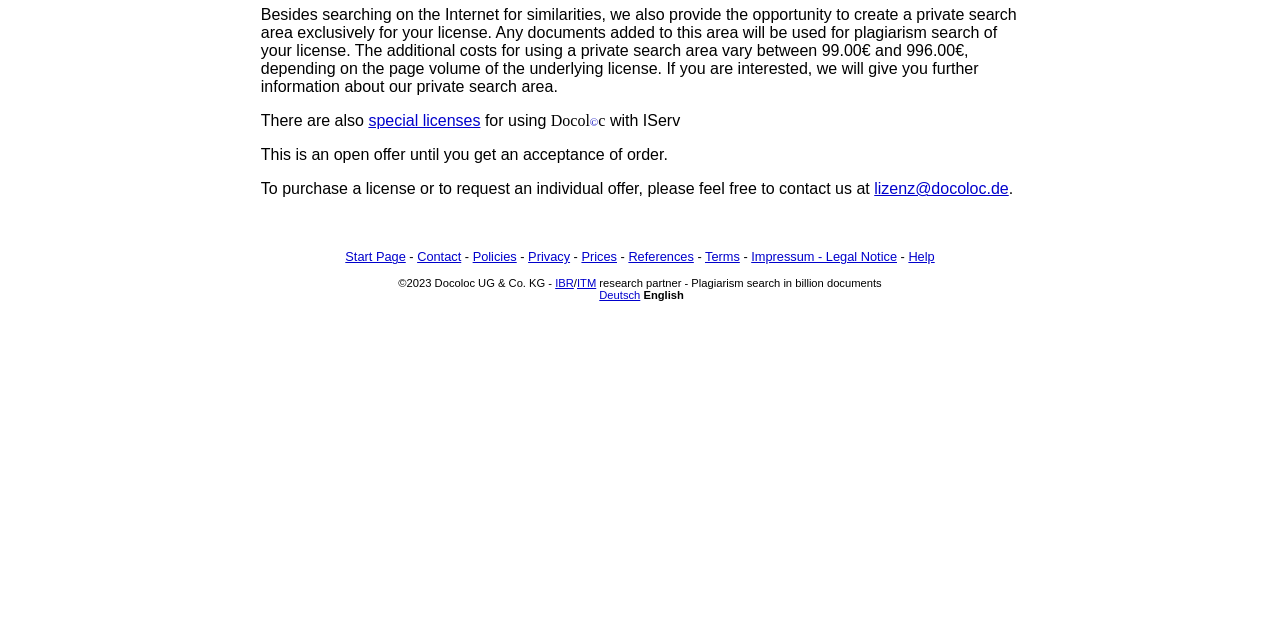For the given element description Impressum - Legal Notice, determine the bounding box coordinates of the UI element. The coordinates should follow the format (top-left x, top-left y, bottom-right x, bottom-right y) and be within the range of 0 to 1.

[0.587, 0.39, 0.701, 0.413]